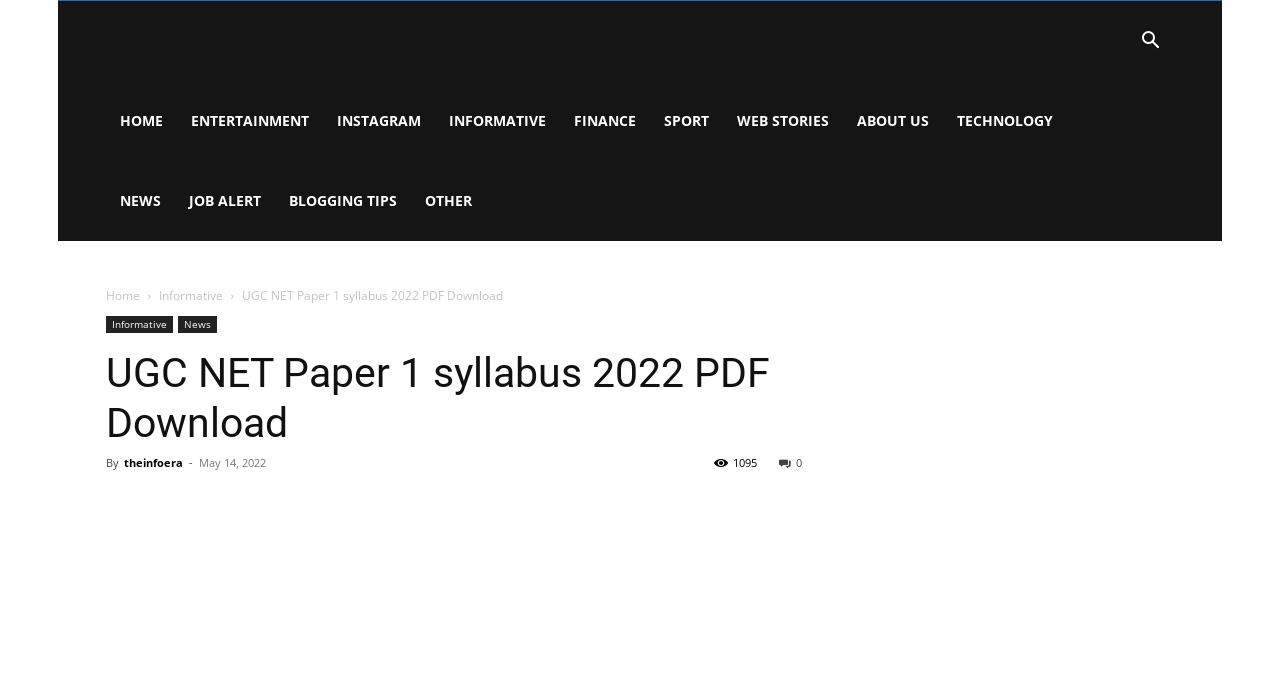What is the text of the webpage's headline?

UGC NET Paper 1 syllabus 2022 PDF Download